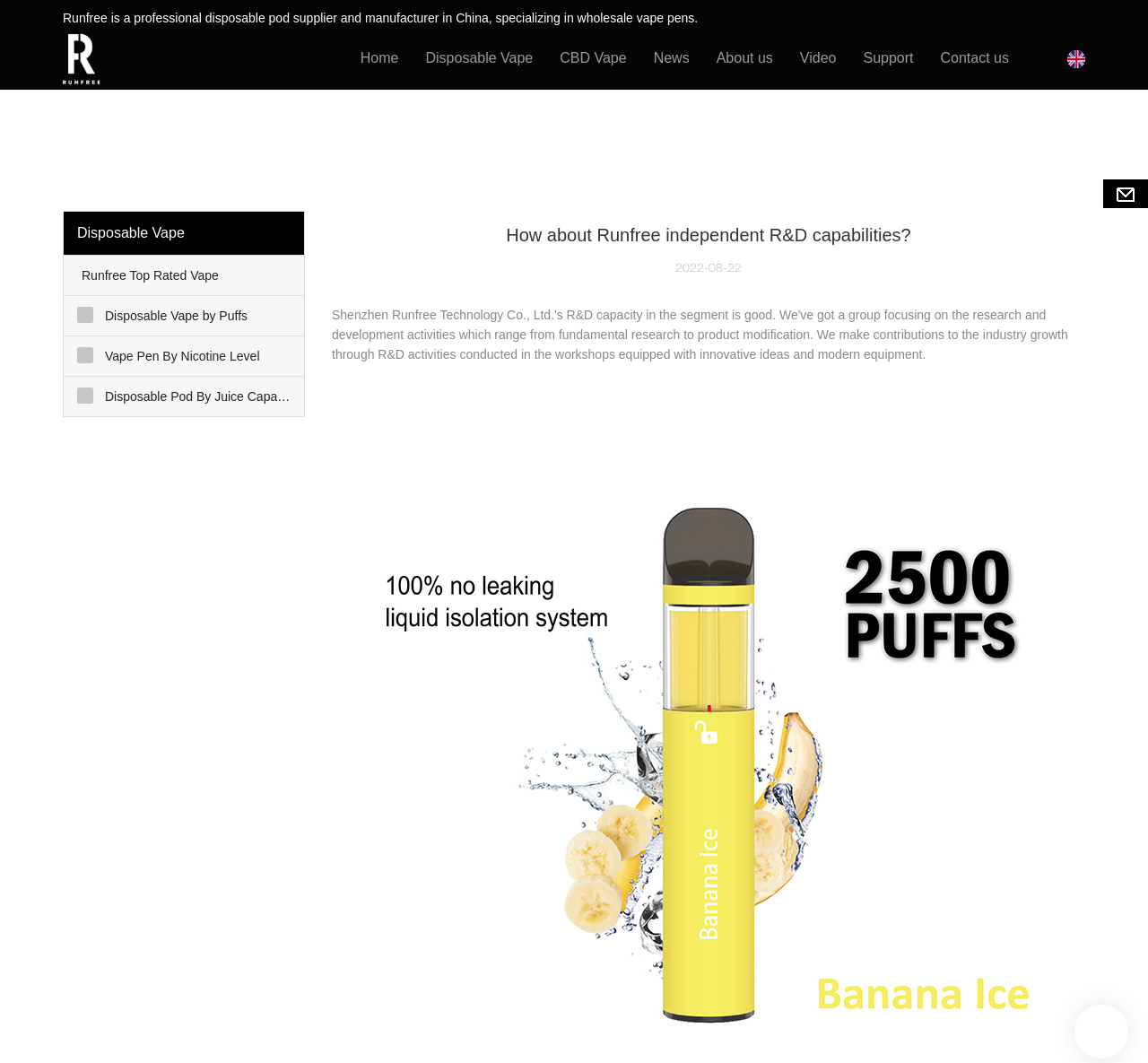Using details from the image, please answer the following question comprehensively:
What is the date of the latest article?

The webpage displays the date '2022-08-22' next to the text 'How about Runfree independent R&D capabilities?', indicating that this is the date of the latest article or news.